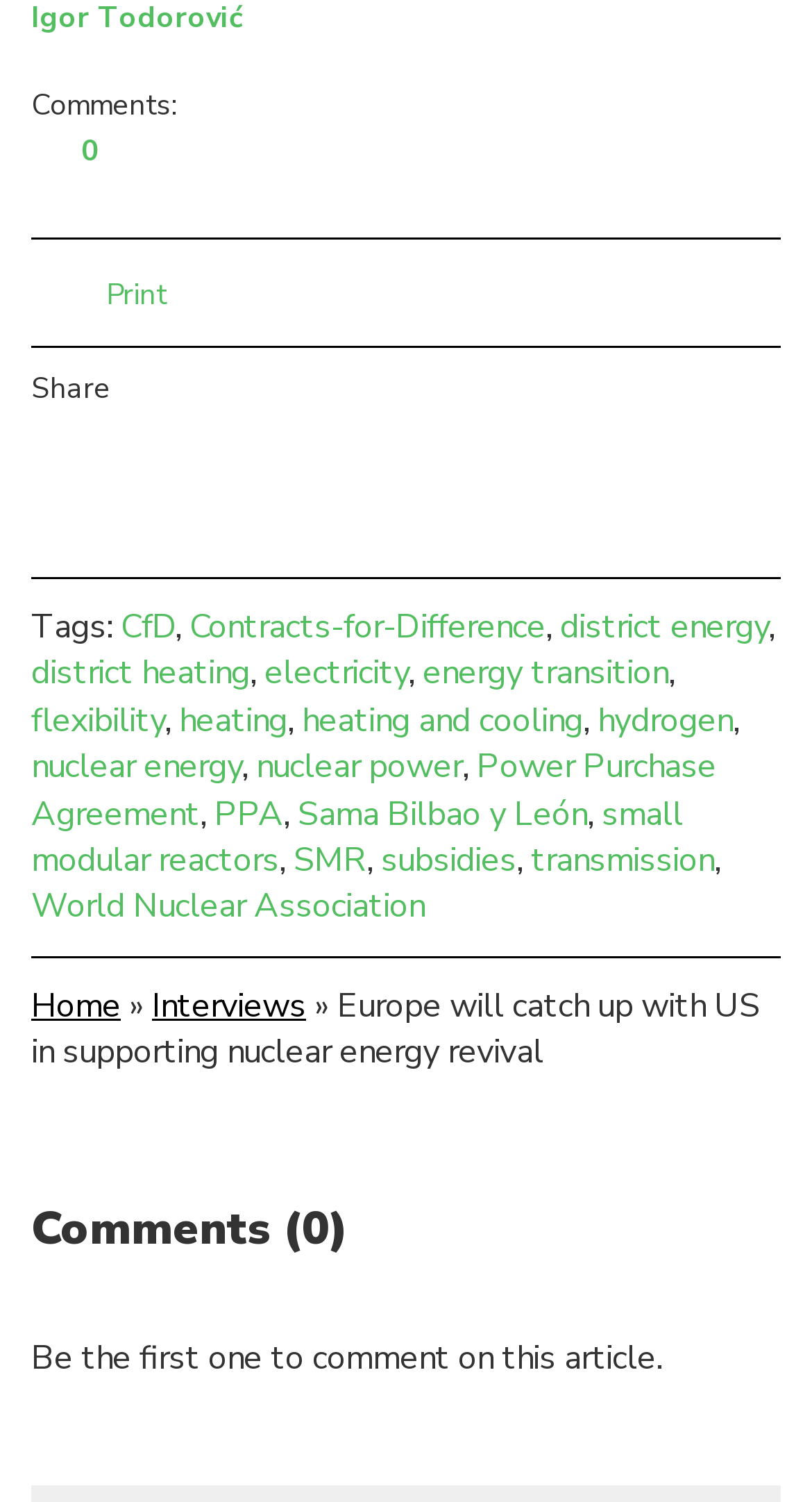Identify the bounding box coordinates of the element that should be clicked to fulfill this task: "Click the 'Comments (0)' link". The coordinates should be provided as four float numbers between 0 and 1, i.e., [left, top, right, bottom].

[0.038, 0.797, 0.428, 0.838]